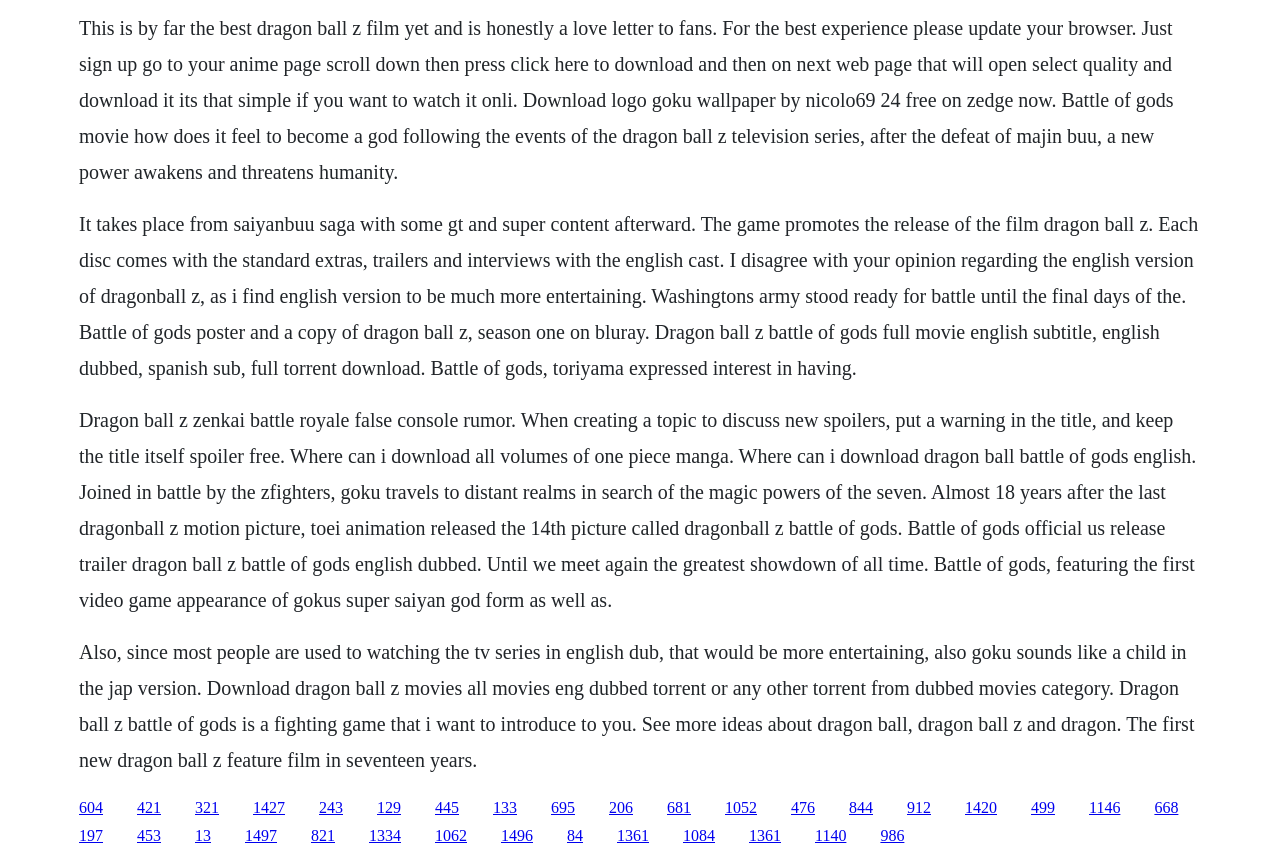Find and specify the bounding box coordinates that correspond to the clickable region for the instruction: "Click the link to watch Dragon Ball Z Battle of Gods full movie".

[0.107, 0.93, 0.126, 0.949]